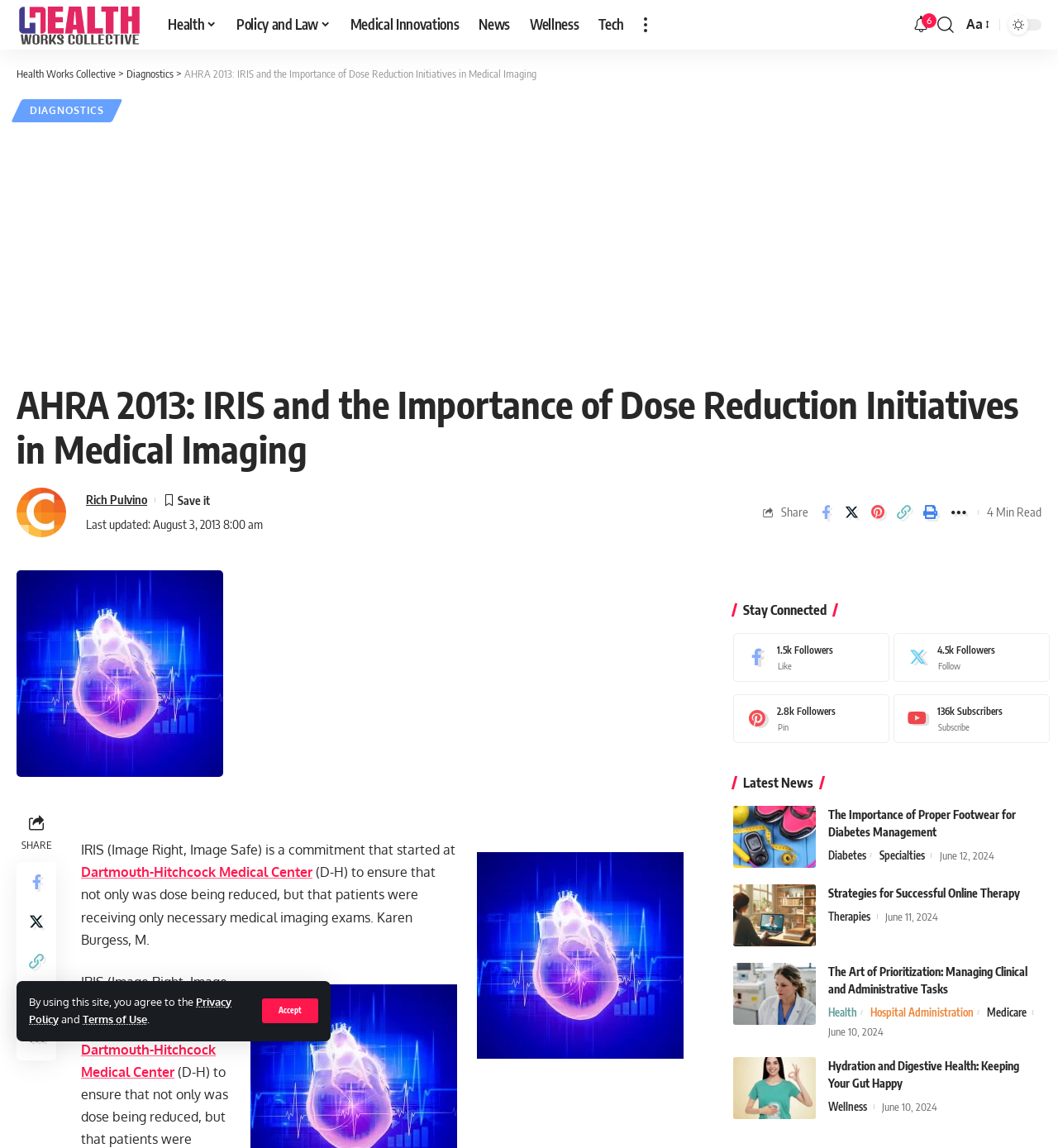What is the topic of the article 'The Importance of Proper Footwear for Diabetes Management'?
Give a thorough and detailed response to the question.

I found the answer by looking at the link 'The Importance of Proper Footwear for Diabetes Management' and noticing that it is categorized under 'Diabetes' and 'Specialties'.